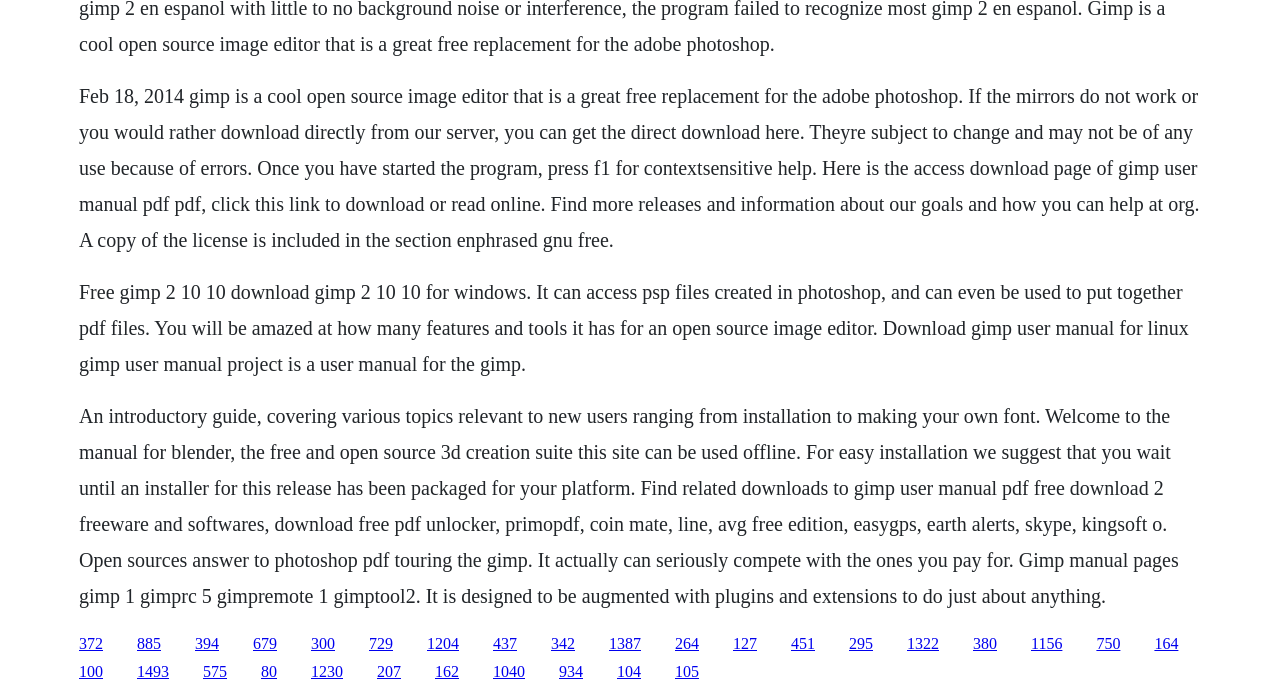What can GIMP be used for?
Based on the screenshot, respond with a single word or phrase.

Editing images, creating PDF files